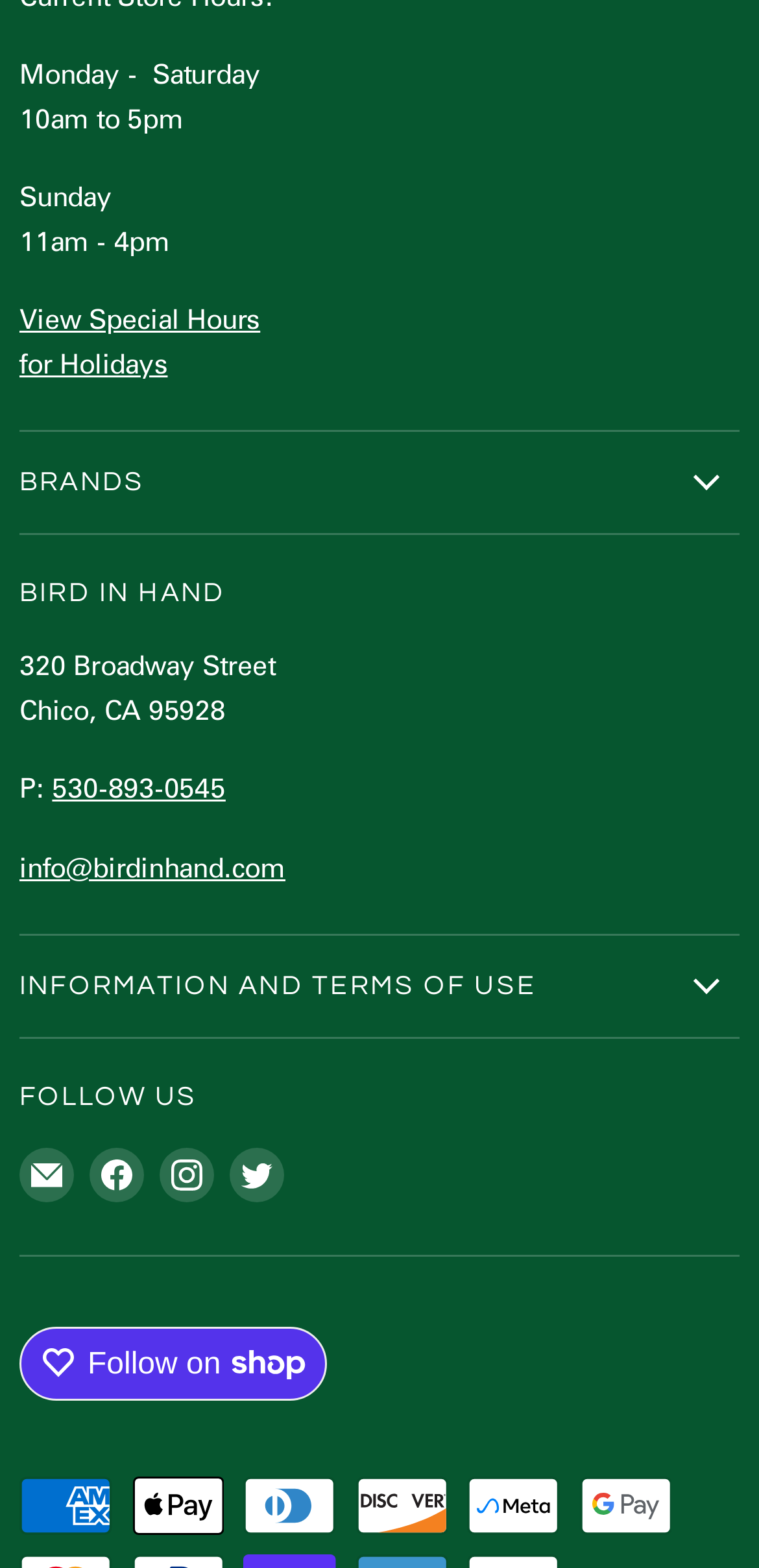Use the details in the image to answer the question thoroughly: 
What social media platforms can you find the store on?

I found the social media platforms by looking at the links under the heading 'FOLLOW US' which lists the different platforms where the store can be found.